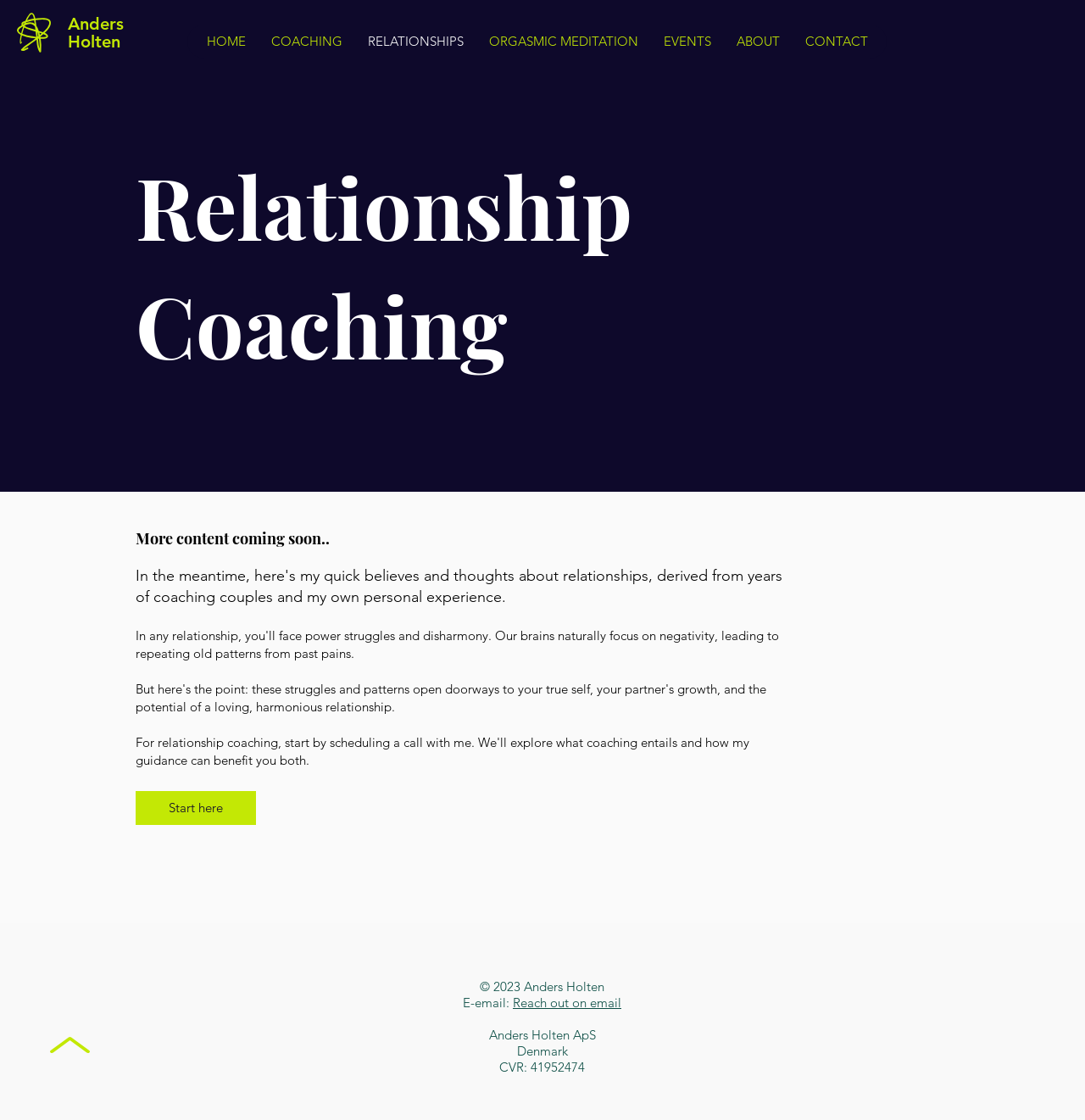Pinpoint the bounding box coordinates of the clickable area necessary to execute the following instruction: "Read product description". The coordinates should be given as four float numbers between 0 and 1, namely [left, top, right, bottom].

None